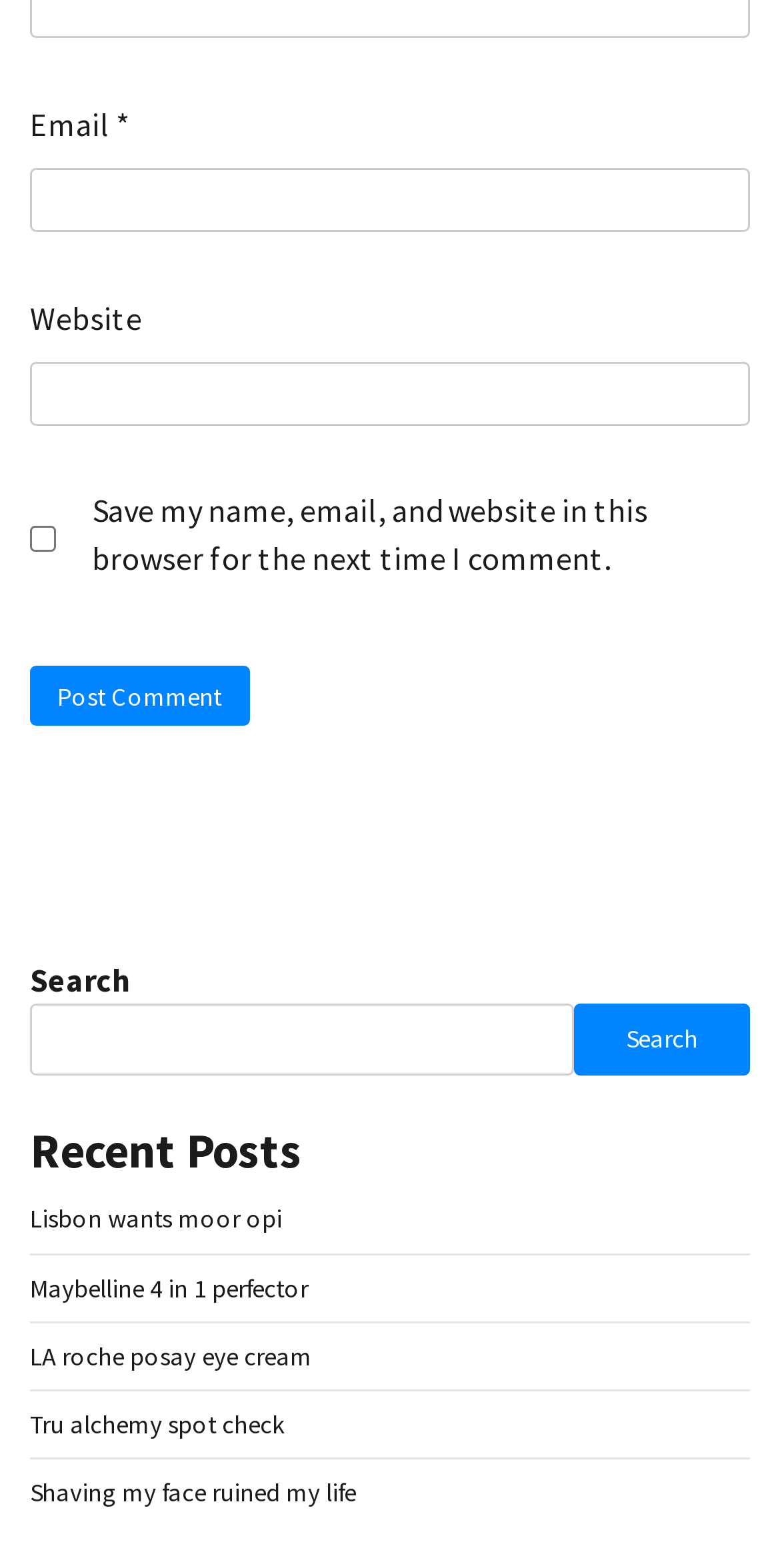How many comment fields are there?
Can you offer a detailed and complete answer to this question?

There are two comment fields, one for 'Email' and one for 'Website', which are indicated by the presence of two textbox elements with corresponding static text labels.